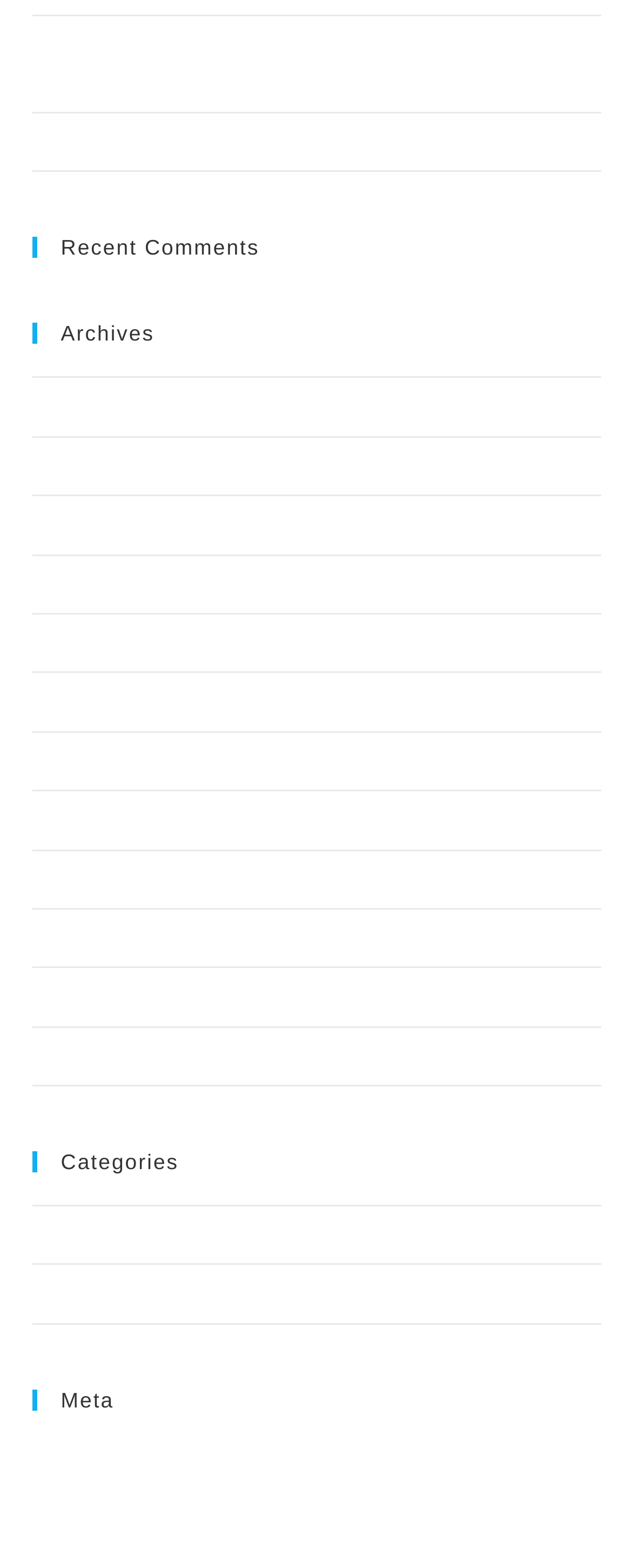What is the last category listed?
Kindly offer a detailed explanation using the data available in the image.

I looked at the list of categories under the 'Categories' heading and found that the last one listed is 'Uncategorized'.